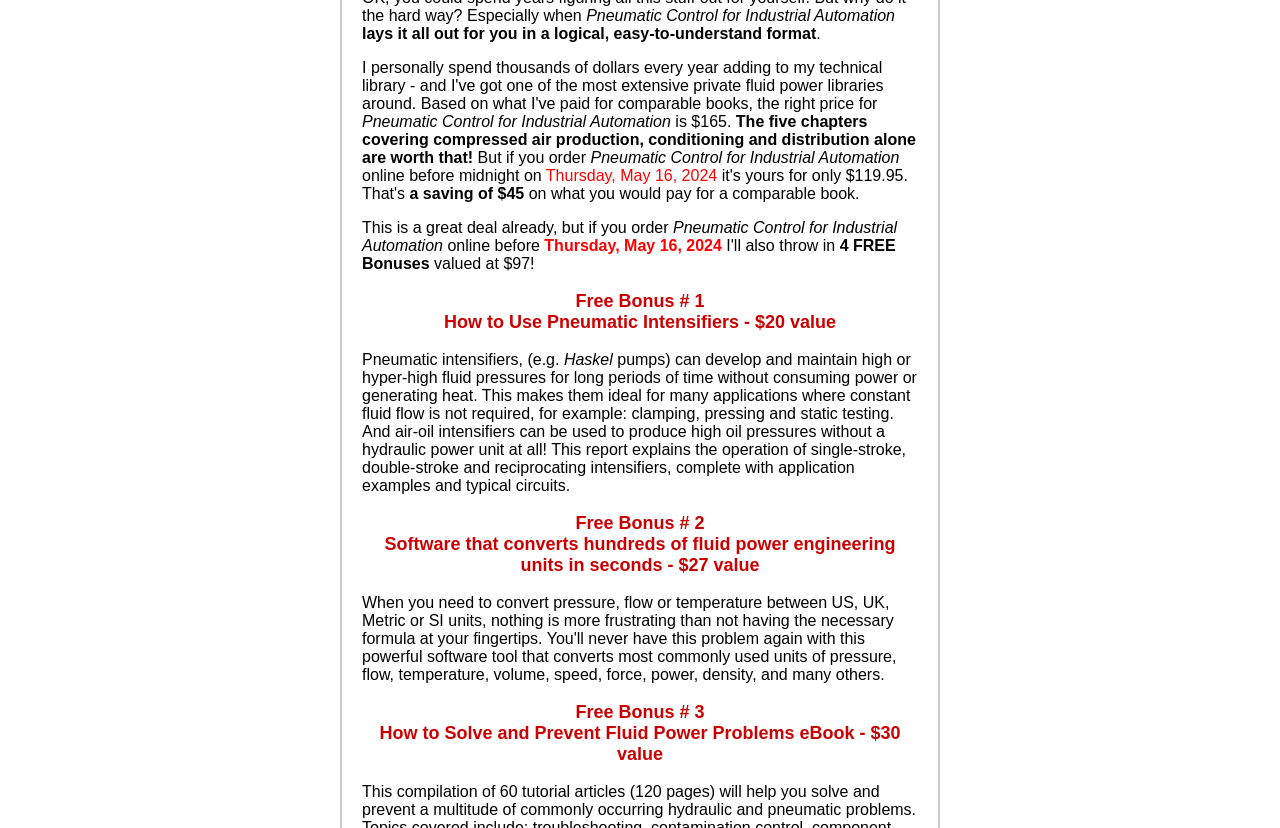What is the deadline to order the book to get a saving of $45?
Look at the image and answer the question with a single word or phrase.

Thursday, May 16, 2024